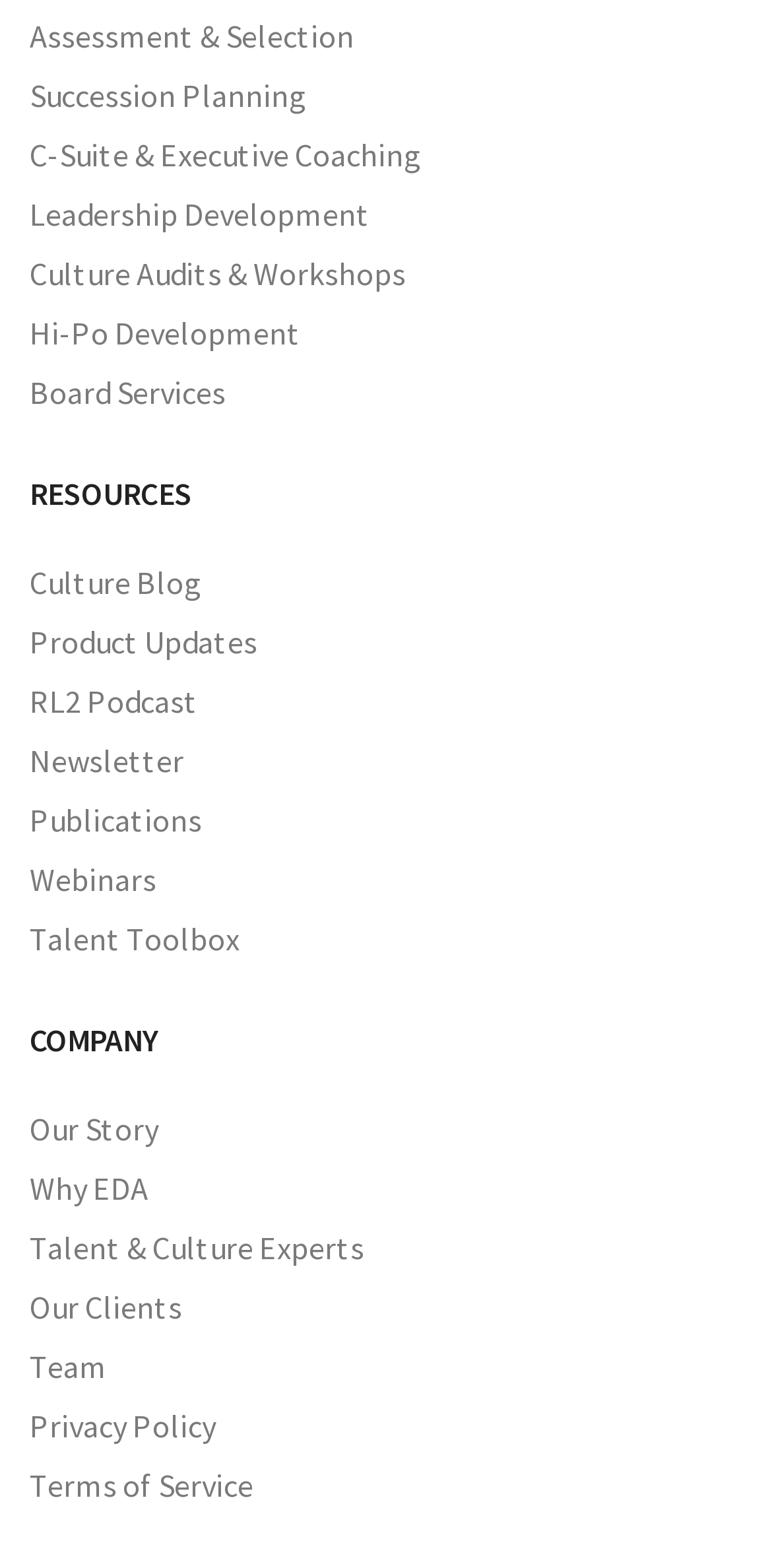How many links are under the 'RESOURCES' heading?
Examine the image and provide an in-depth answer to the question.

I counted the links under the 'RESOURCES' heading, which are 'Culture Blog', 'Product Updates', 'RL2 Podcast', 'Newsletter', 'Publications', 'Webinars', 'Talent Toolbox', and found that there are 11 links in total.